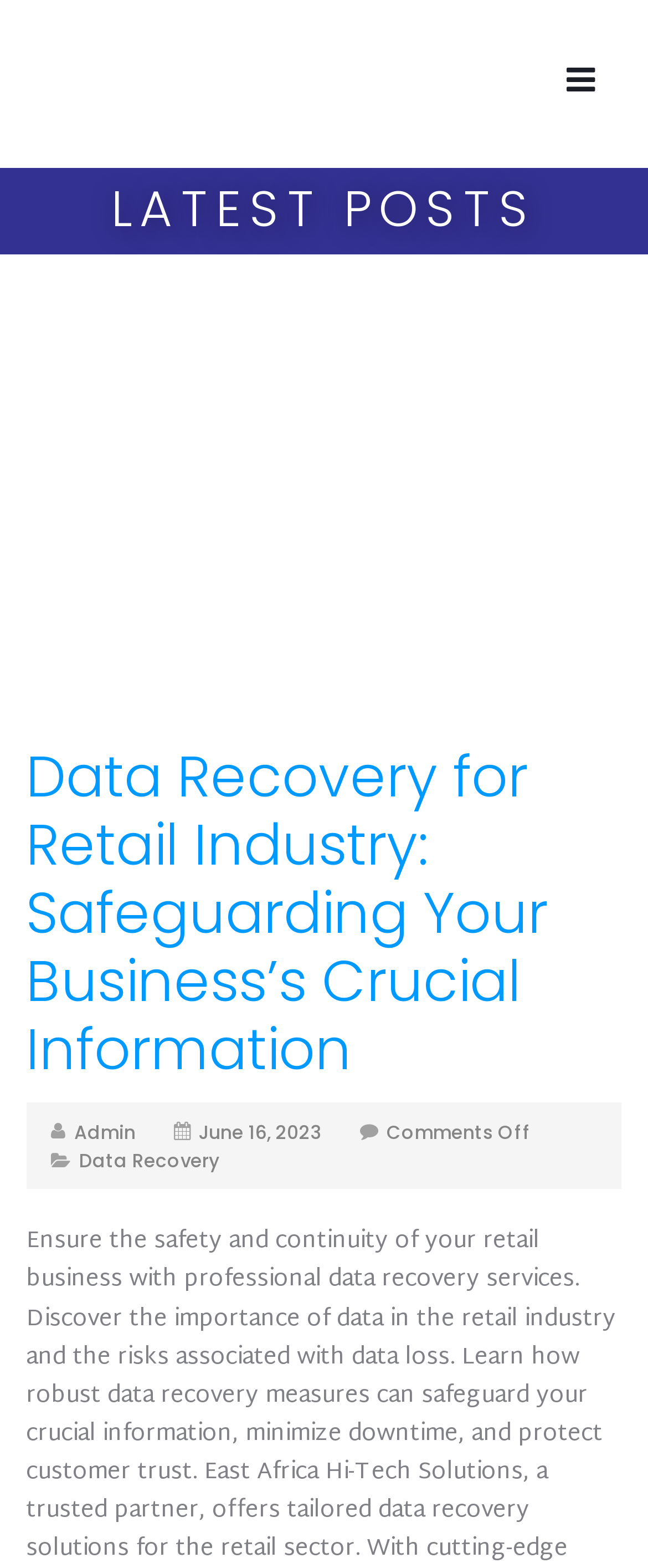Explain the webpage's design and content in an elaborate manner.

The webpage is about data recovery for the retail industry, with a focus on safeguarding crucial business information. At the top, there is a heading titled "LATEST POSTS". Below this heading, there is a link to an article titled "Data Recovery for Retail Industry", accompanied by an image with the same title. 

Further down, there is another heading with the same title as the webpage, "Data Recovery for Retail Industry: Safeguarding Your Business’s Crucial Information". To the right of this heading, there are three links: one to the author "Admin", another to the date "June 16, 2023", and a third link to a category titled "Data Recovery". Additionally, there is a static text "Comments Off" located to the right of these links.